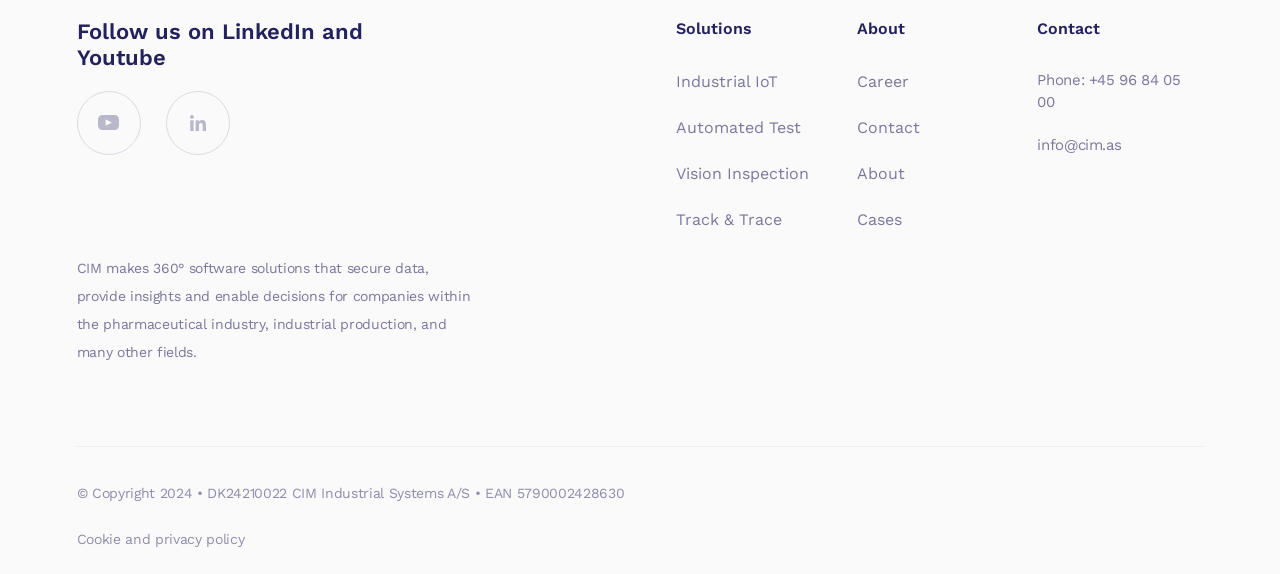Could you determine the bounding box coordinates of the clickable element to complete the instruction: "Check the company's LinkedIn page"? Provide the coordinates as four float numbers between 0 and 1, i.e., [left, top, right, bottom].

[0.13, 0.158, 0.18, 0.269]